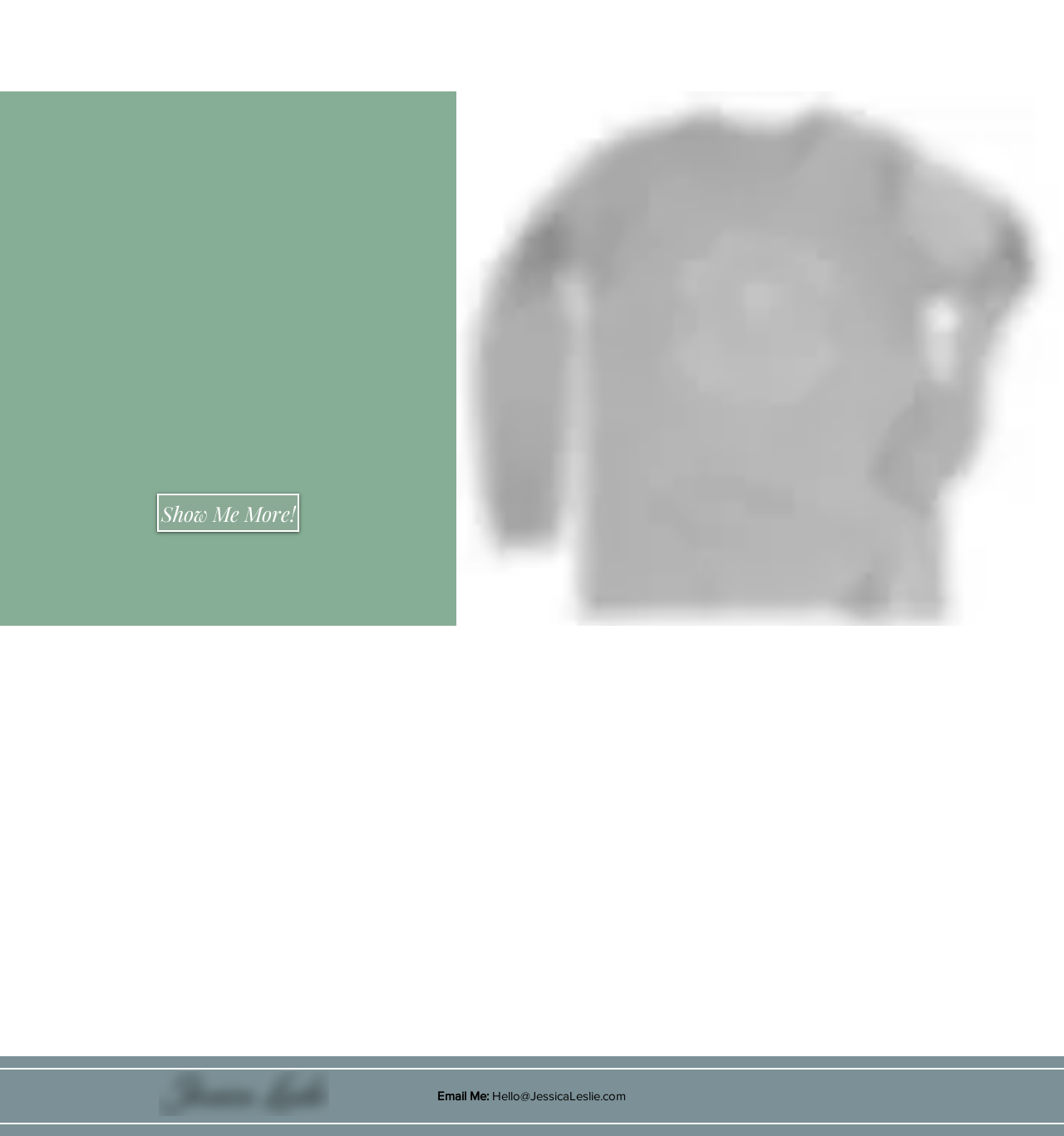Using the provided element description: "aria-label="TikTok"", identify the bounding box coordinates. The coordinates should be four floats between 0 and 1 in the order [left, top, right, bottom].

[0.777, 0.95, 0.807, 0.978]